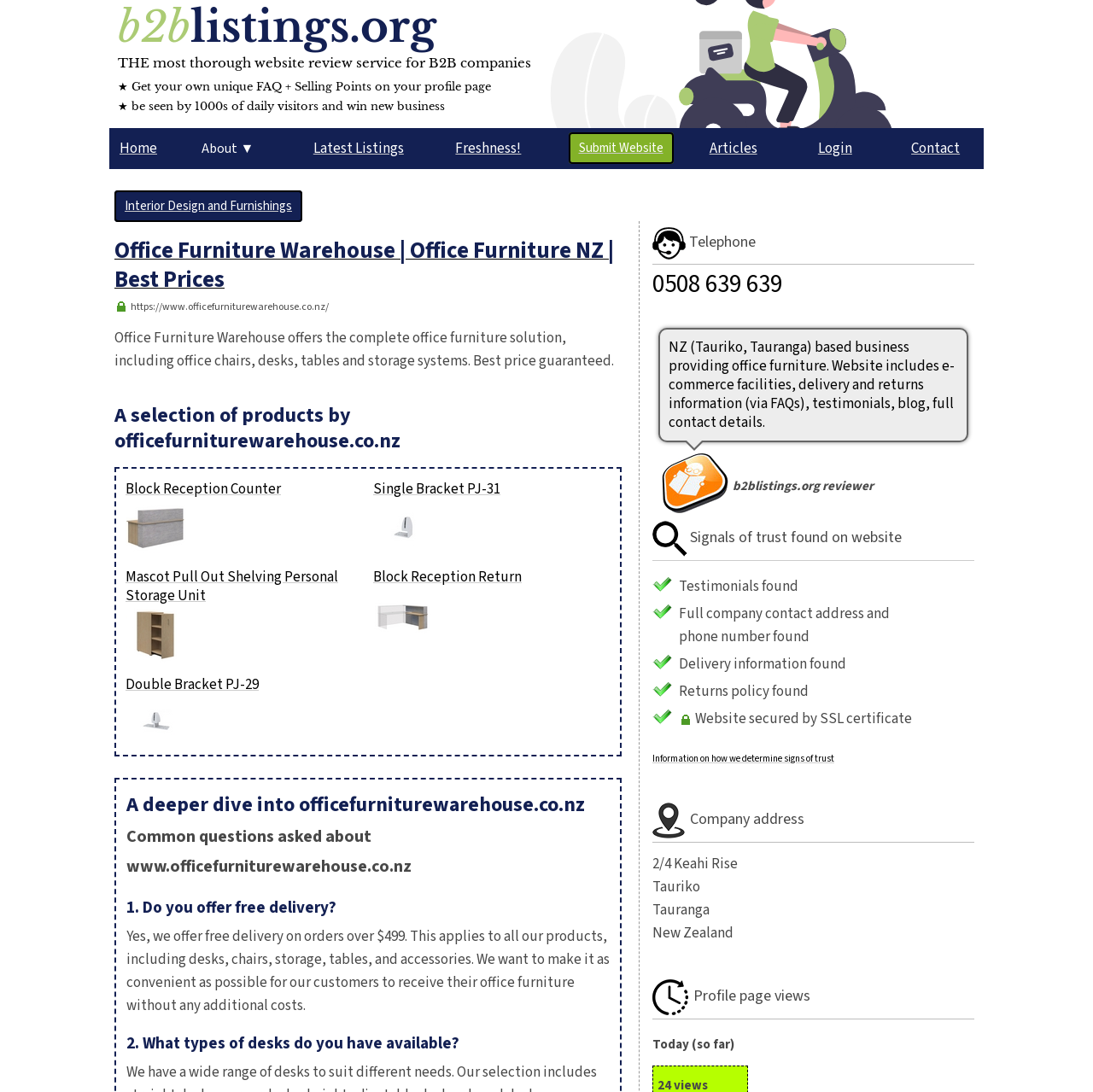Give a concise answer using only one word or phrase for this question:
What types of products are available on the website?

Desks, chairs, storage, tables, and accessories